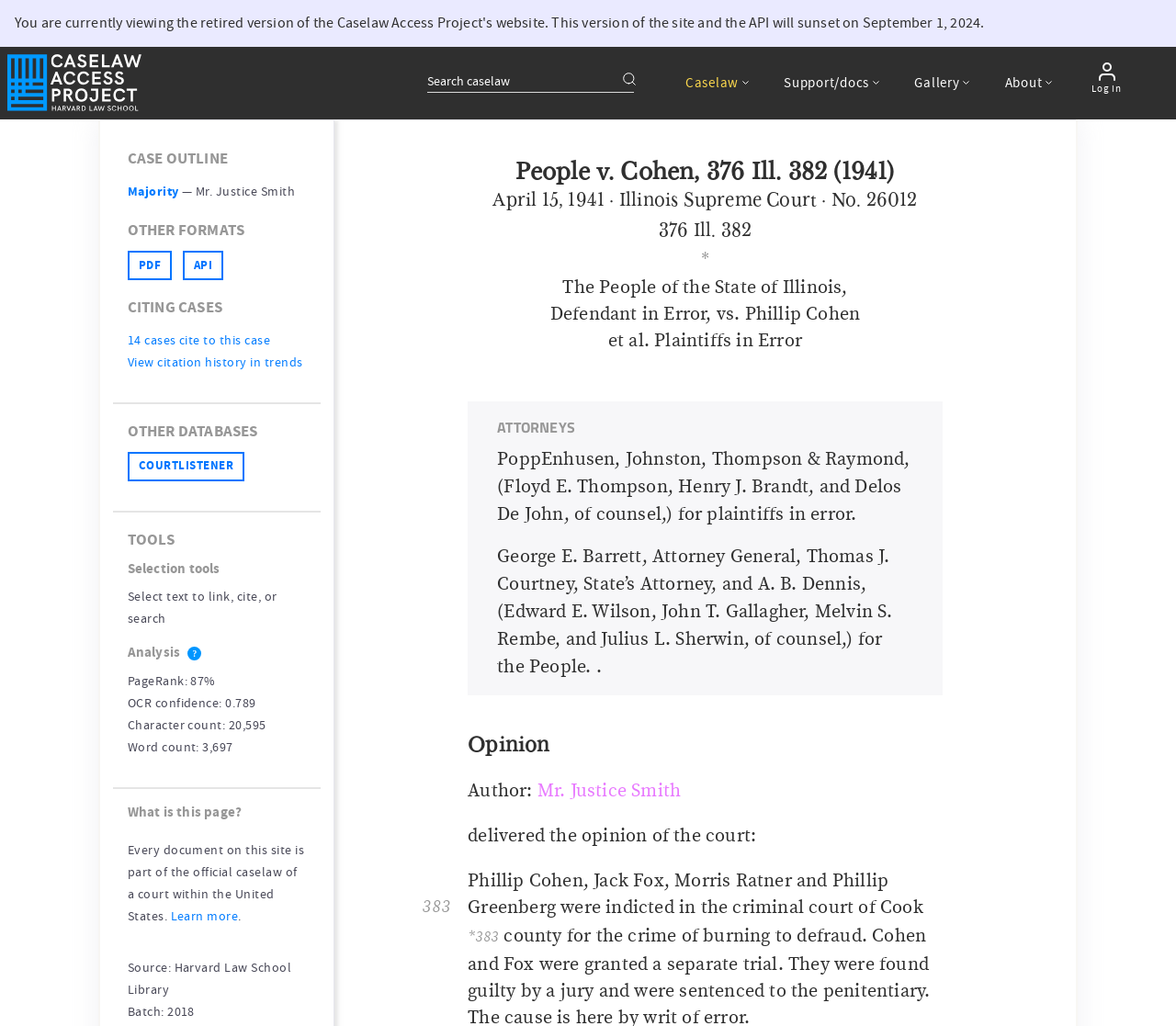What is the citation of the case?
Utilize the information in the image to give a detailed answer to the question.

The citation of the case is 376 Ill. 382, which is mentioned in the text '376 Ill. 382' located below the case name.